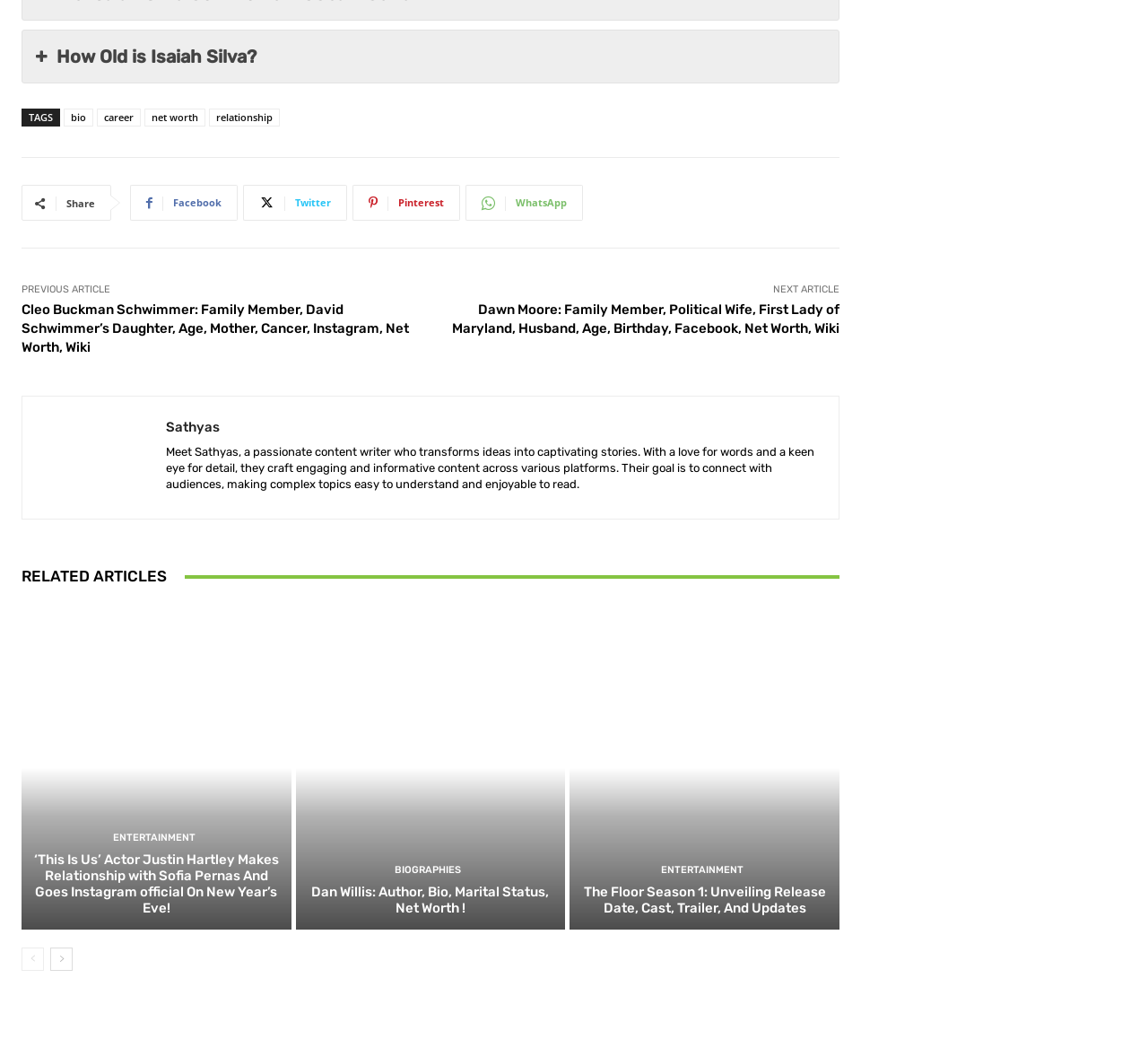Analyze the image and deliver a detailed answer to the question: What are the social media platforms available for sharing?

The answer is obtained by looking at the links with icons representing different social media platforms, which are located below the 'Share' text.